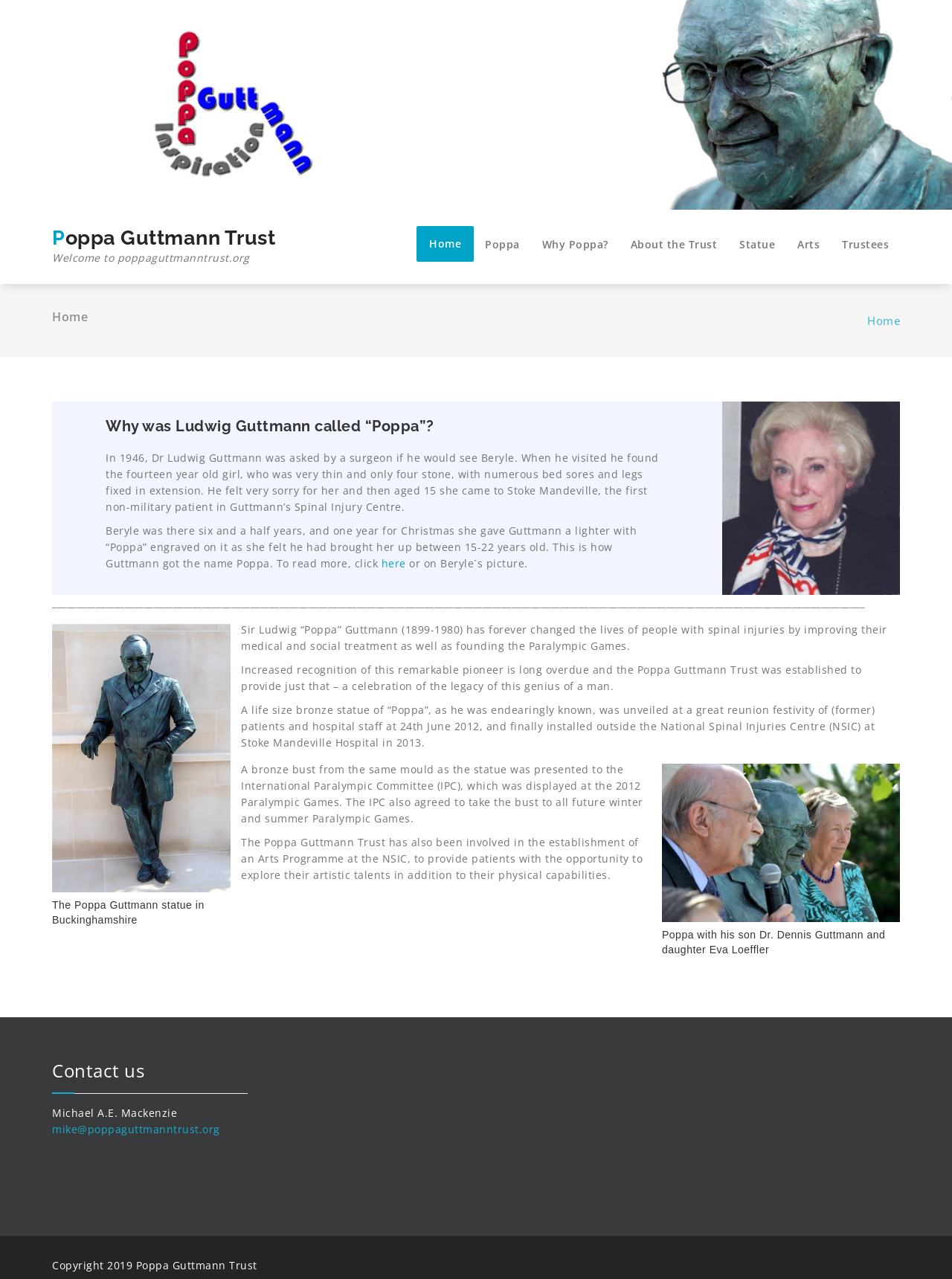What is the name of the hospital where the statue was installed?
Using the image, provide a detailed and thorough answer to the question.

The name of the hospital can be found in the text '...and finally installed outside the National Spinal Injuries Centre (NSIC) at Stoke Mandeville Hospital in 2013.' which suggests that the statue was installed at Stoke Mandeville Hospital.